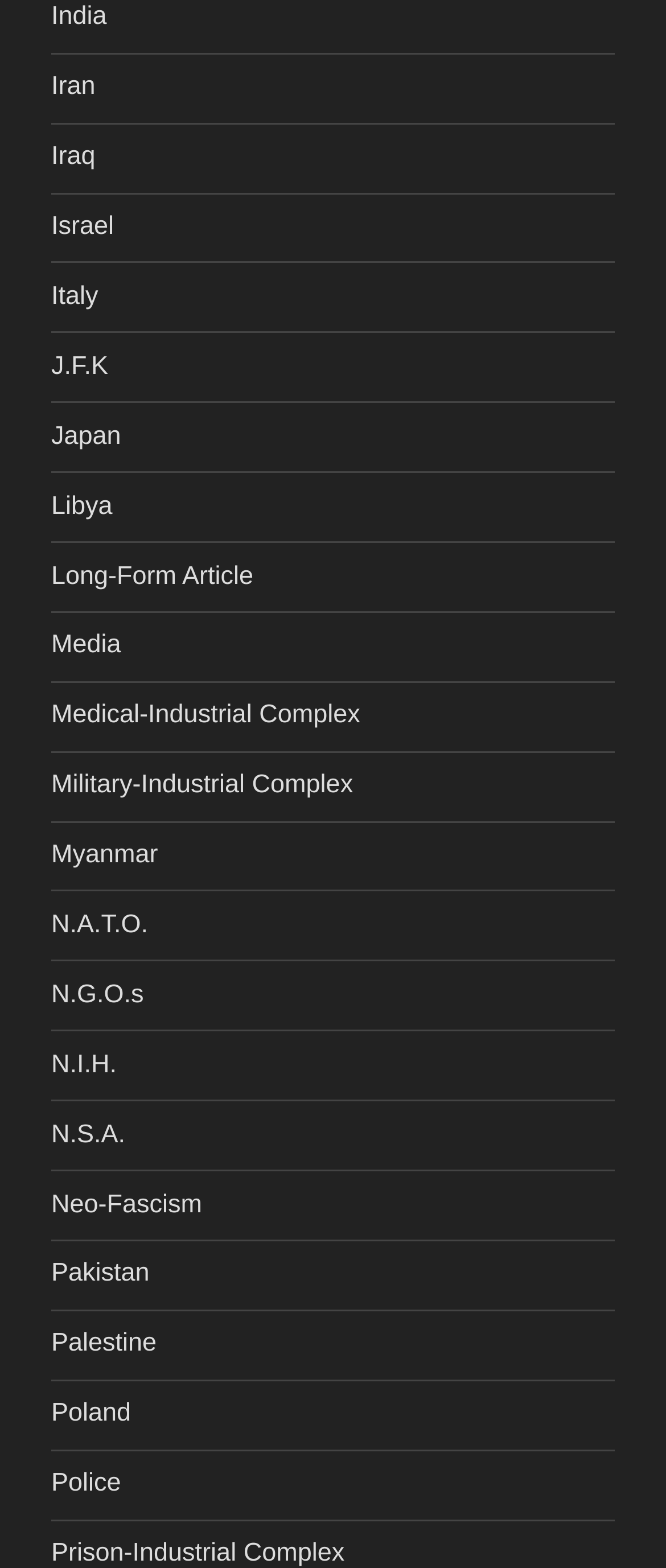Determine the bounding box coordinates for the clickable element required to fulfill the instruction: "Click on the link to learn about India". Provide the coordinates as four float numbers between 0 and 1, i.e., [left, top, right, bottom].

[0.077, 0.002, 0.16, 0.02]